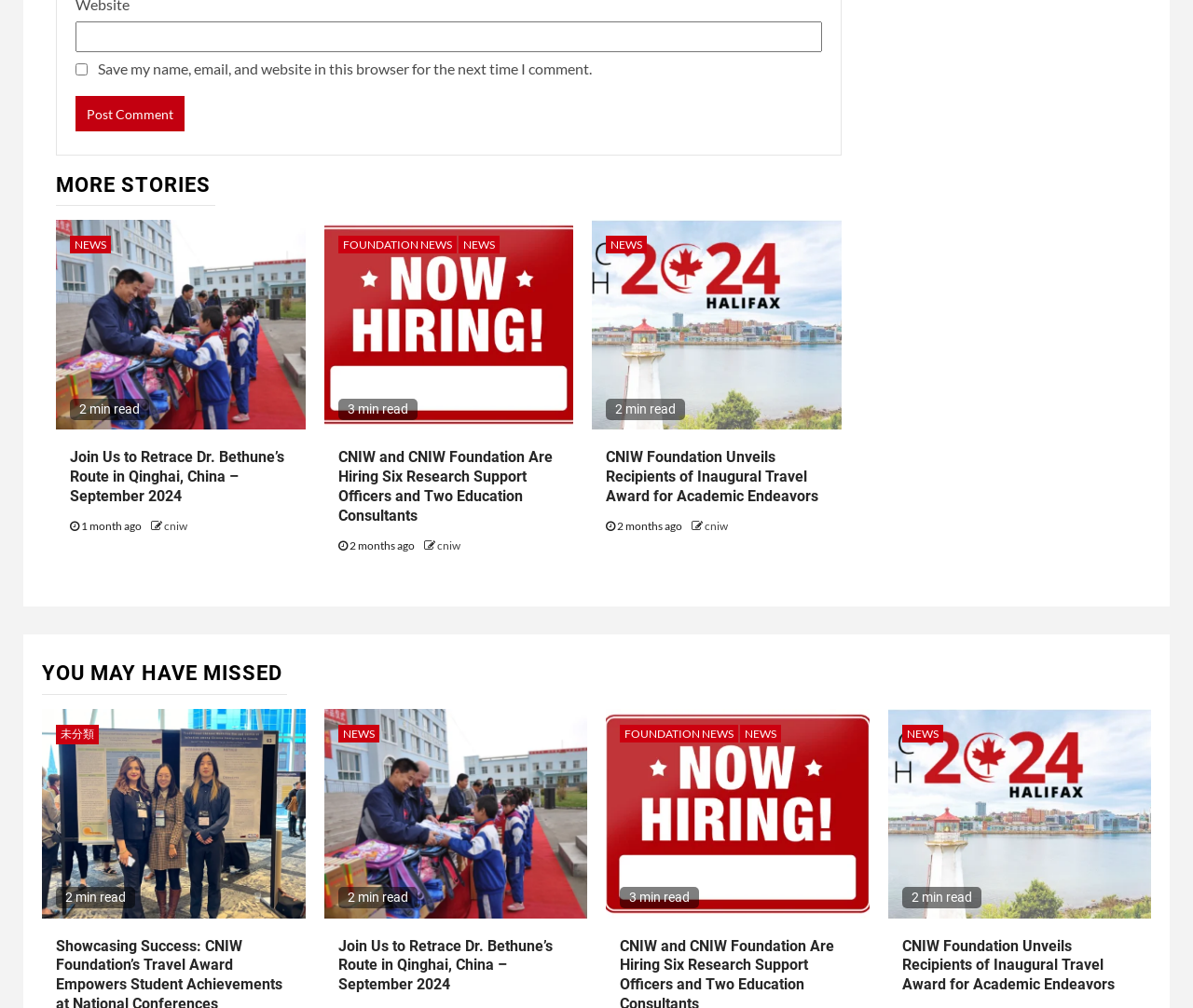Identify the bounding box coordinates for the region to click in order to carry out this instruction: "View 'FOUNDATION NEWS'". Provide the coordinates using four float numbers between 0 and 1, formatted as [left, top, right, bottom].

[0.283, 0.234, 0.382, 0.252]